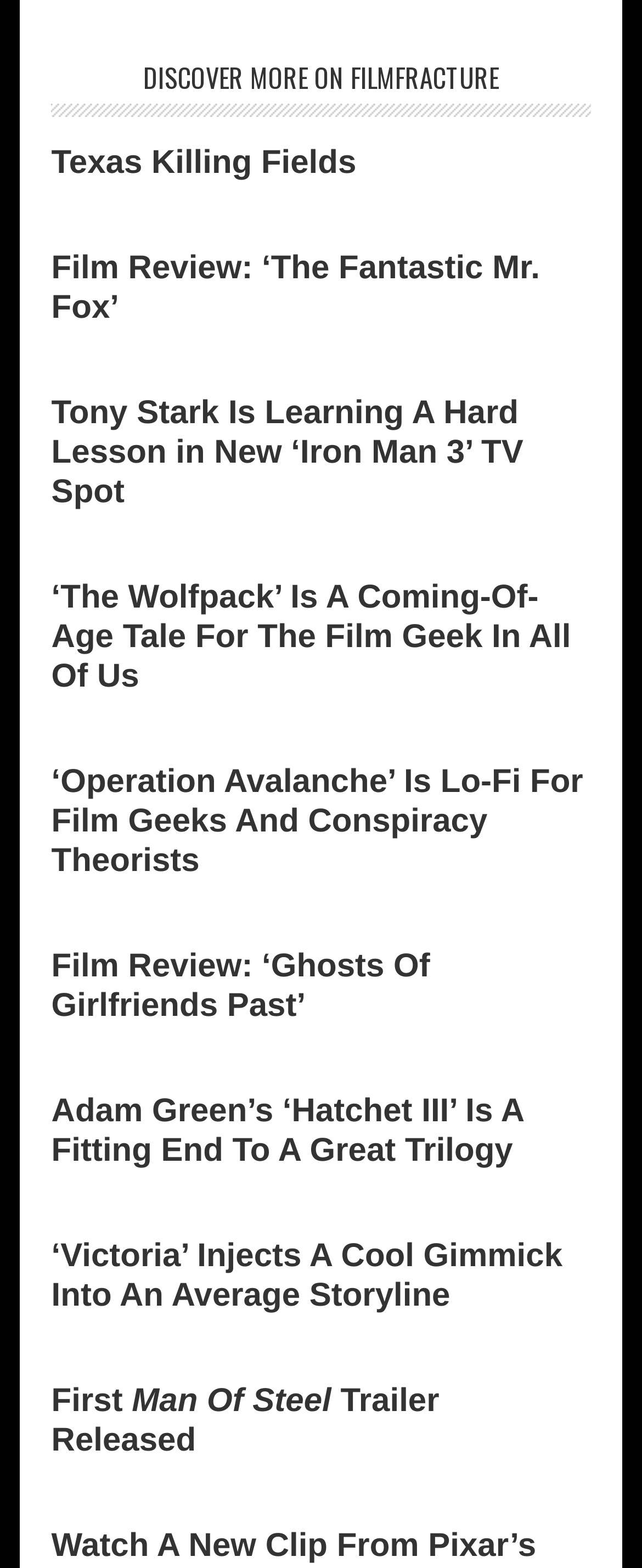Please give the bounding box coordinates of the area that should be clicked to fulfill the following instruction: "Check out the review of Ghosts Of Girlfriends Past". The coordinates should be in the format of four float numbers from 0 to 1, i.e., [left, top, right, bottom].

[0.08, 0.604, 0.92, 0.663]